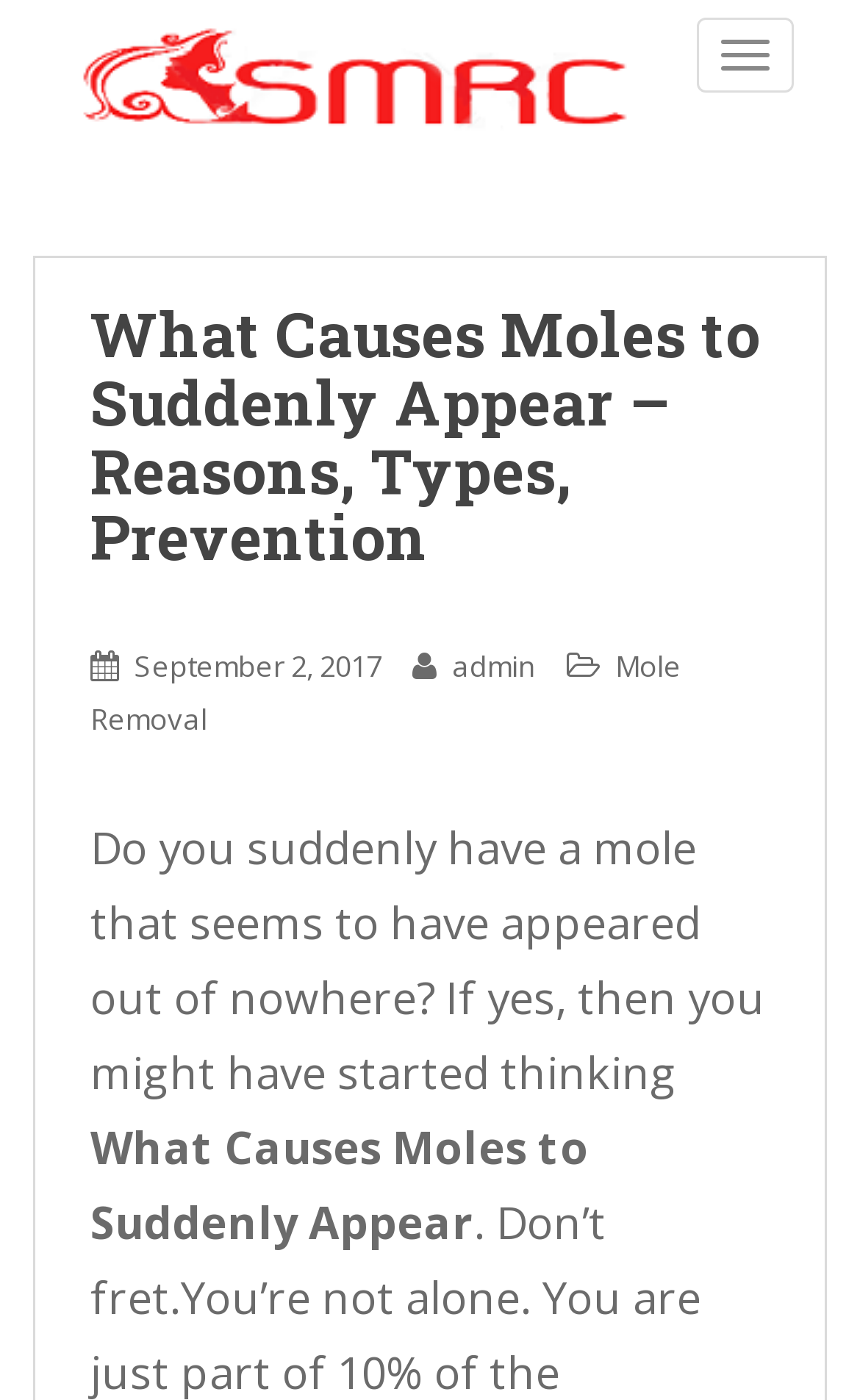Please locate and retrieve the main header text of the webpage.

What Causes Moles to Suddenly Appear – Reasons, Types, Prevention